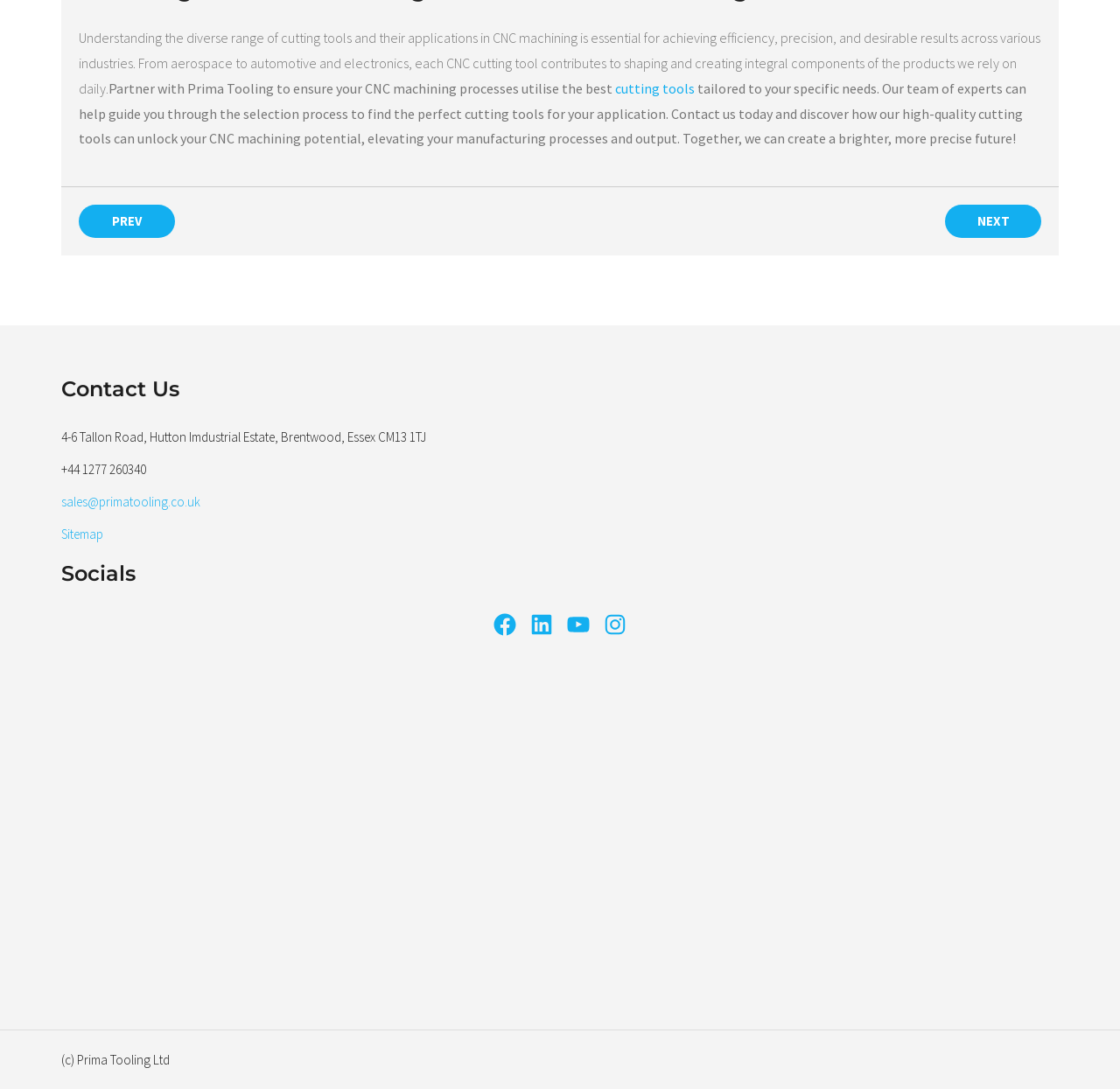Answer succinctly with a single word or phrase:
What is the main topic of this webpage?

CNC machining